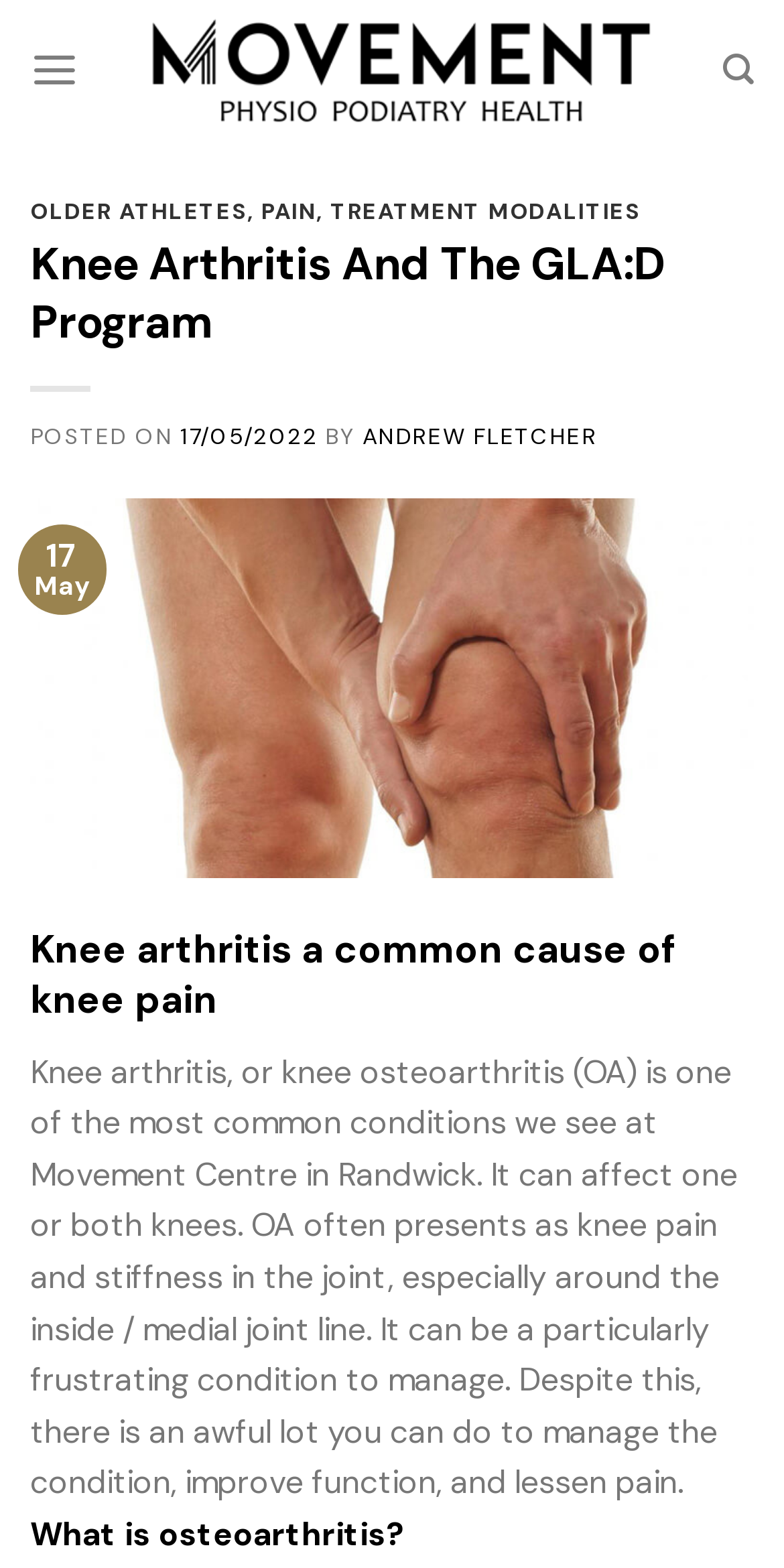Please specify the bounding box coordinates of the region to click in order to perform the following instruction: "Learn about Knee Arthritis And The GLA:D Program".

[0.038, 0.424, 0.962, 0.451]